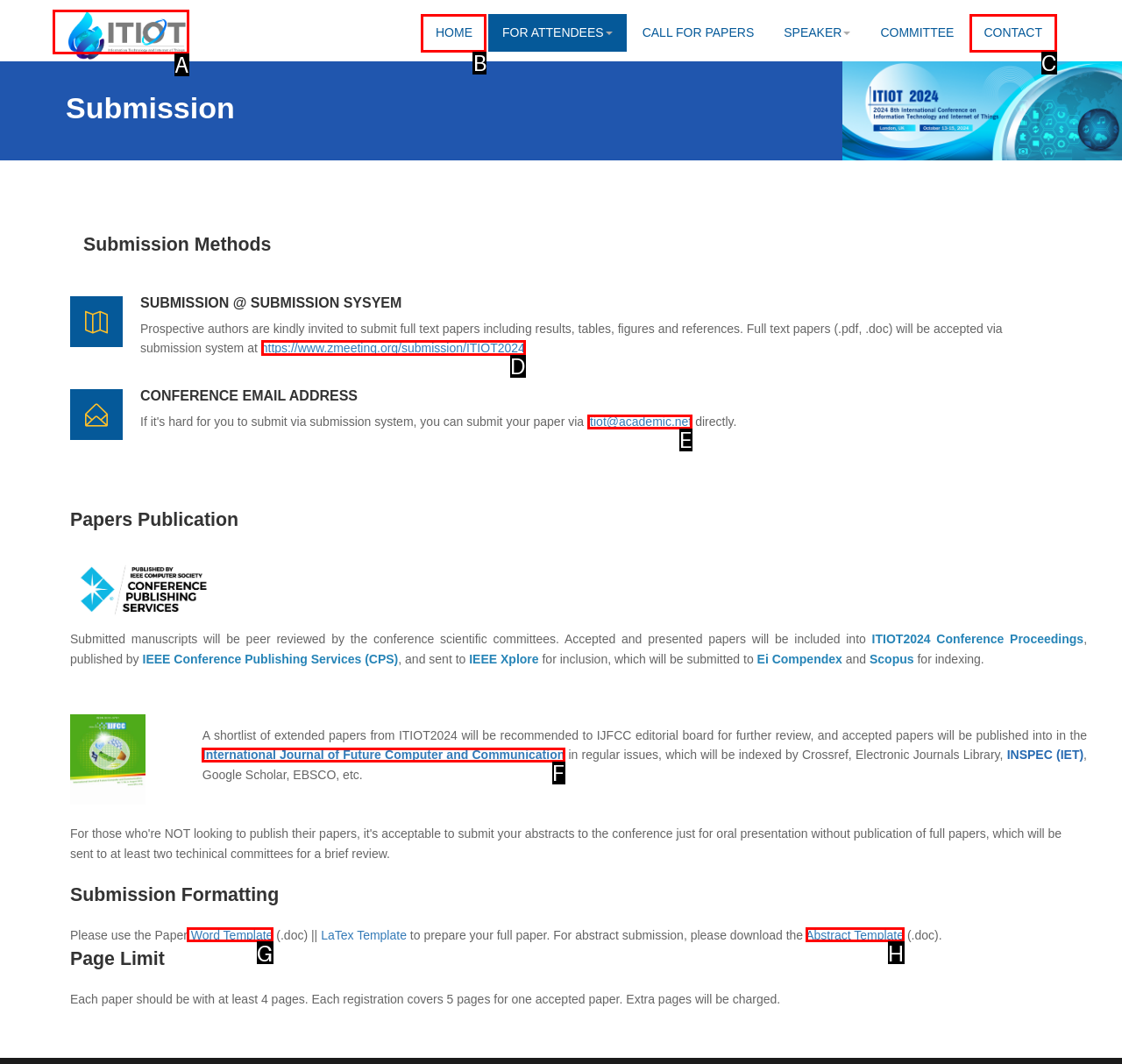To execute the task: Submit a paper via the submission system, which one of the highlighted HTML elements should be clicked? Answer with the option's letter from the choices provided.

D